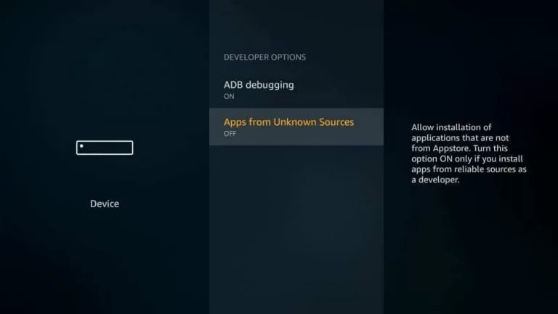What happens when 'Apps from Unknown Sources' is enabled?
Using the image, provide a detailed and thorough answer to the question.

Enabling the 'Apps from Unknown Sources' option allows the installation of applications not provided by the Appstore, but users are cautioned to only do so if they trust the source of the app as a developer.